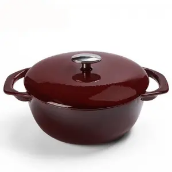Give a concise answer of one word or phrase to the question: 
What type of cookware is this piece part of?

Enamel cookware